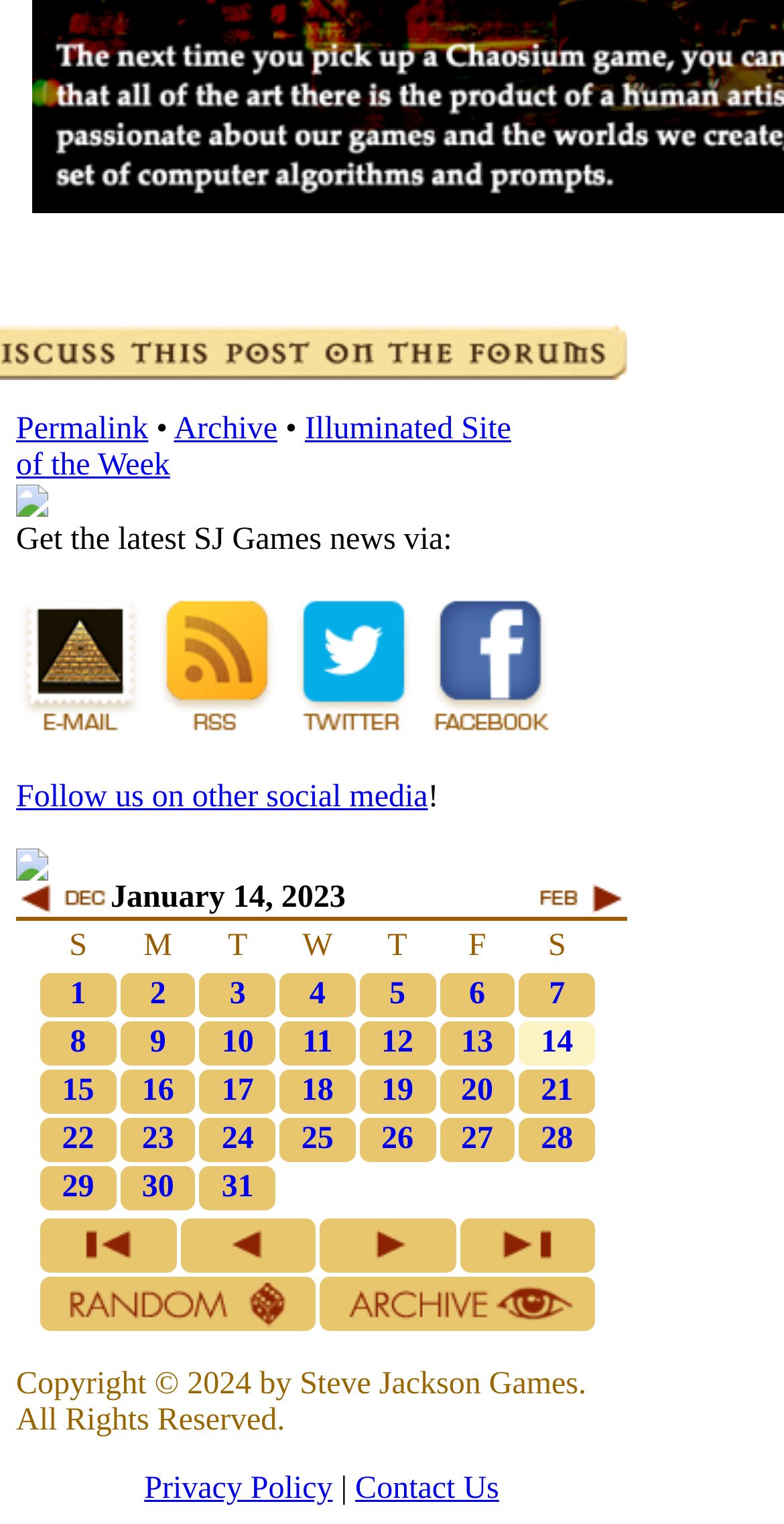Provide the bounding box coordinates of the HTML element described as: "Illuminated Site of the Week". The bounding box coordinates should be four float numbers between 0 and 1, i.e., [left, top, right, bottom].

[0.021, 0.27, 0.652, 0.316]